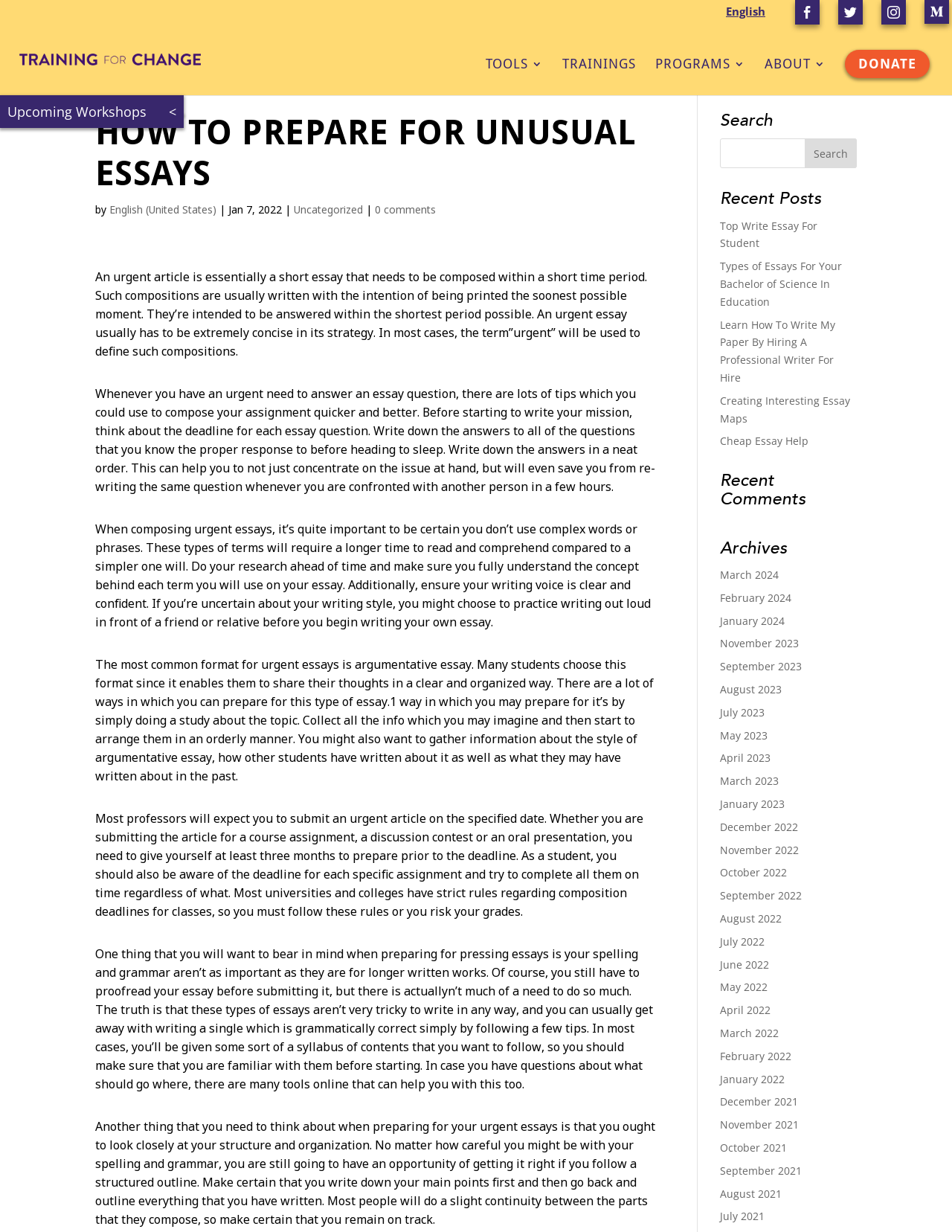Find the bounding box coordinates for the element described here: "name="s" placeholder="Search …" title="Search for:"".

[0.053, 0.019, 0.953, 0.02]